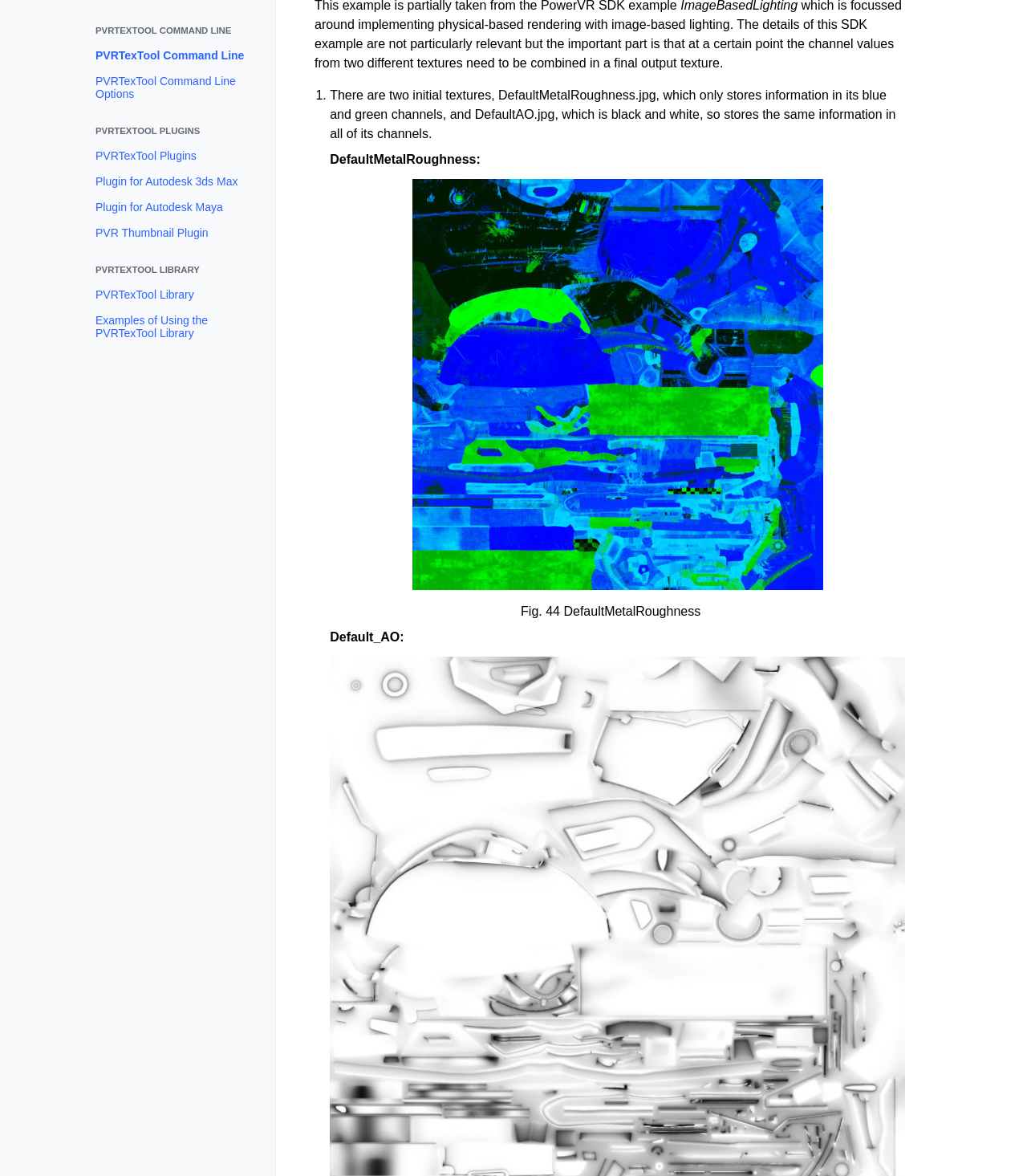Locate the UI element that matches the description PVRTexTool Plugins in the webpage screenshot. Return the bounding box coordinates in the format (top-left x, top-left y, bottom-right x, bottom-right y), with values ranging from 0 to 1.

[0.08, 0.121, 0.268, 0.143]